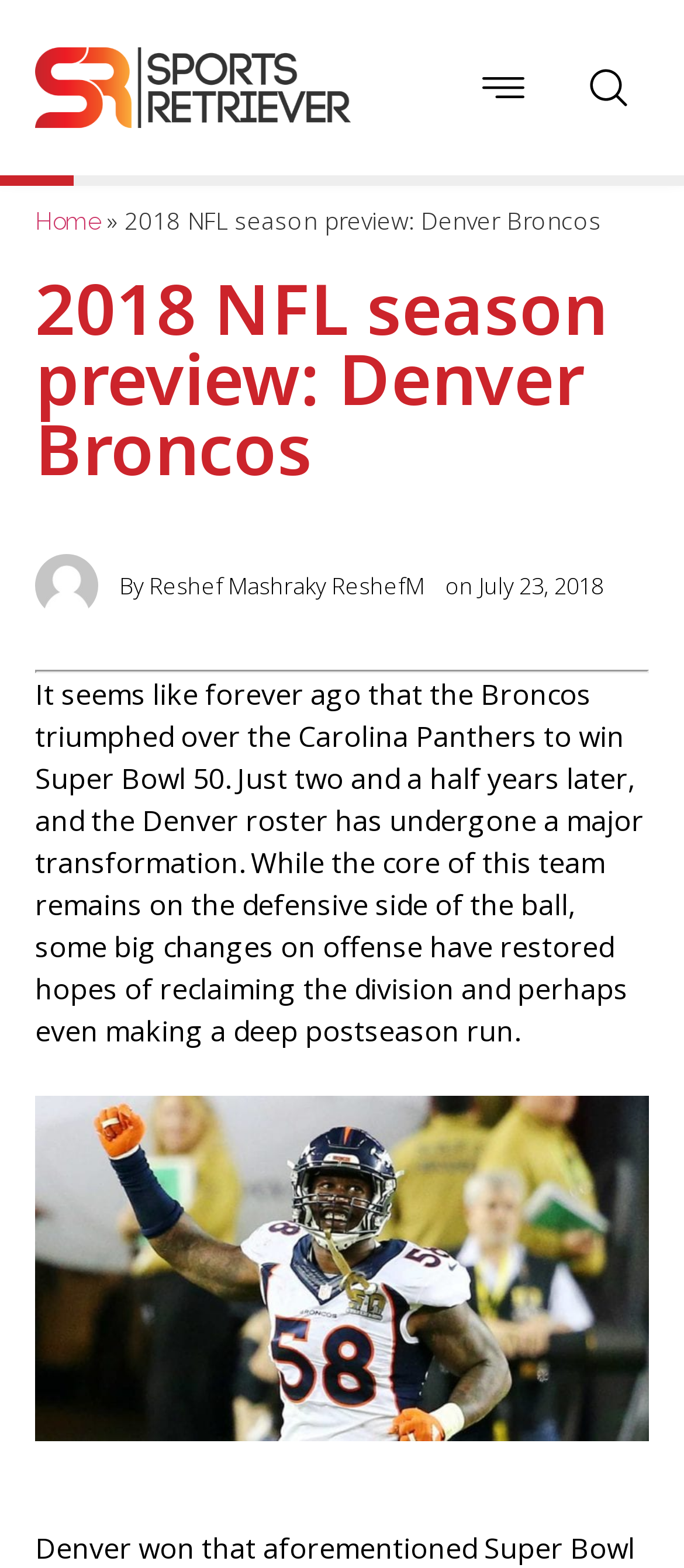When was the article published?
Provide an in-depth and detailed explanation in response to the question.

The question asks for the publication date of the article. By looking at the webpage, we can see that there is a time element with the text 'July 23, 2018', which indicates that the article was published on this date.